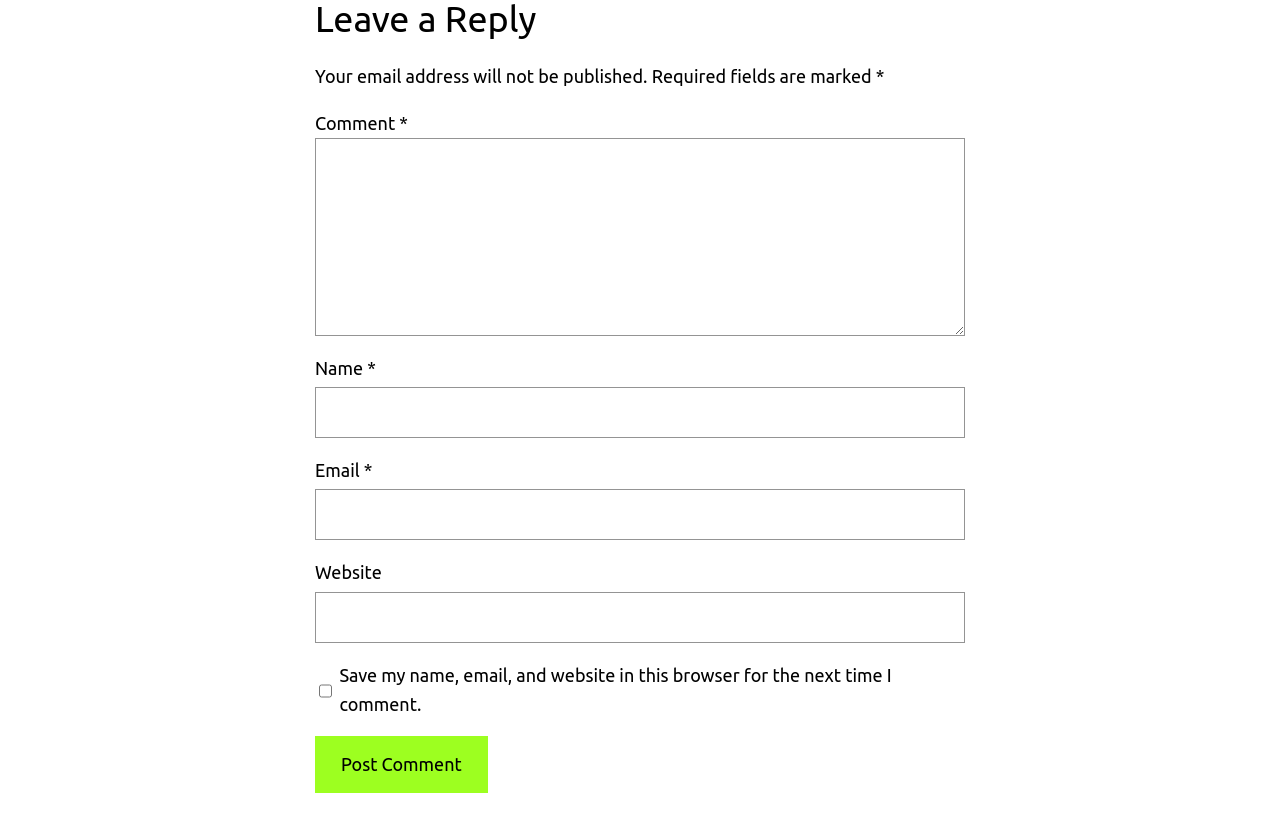For the following element description, predict the bounding box coordinates in the format (top-left x, top-left y, bottom-right x, bottom-right y). All values should be floating point numbers between 0 and 1. Description: name="submit" value="Post Comment"

[0.246, 0.89, 0.381, 0.959]